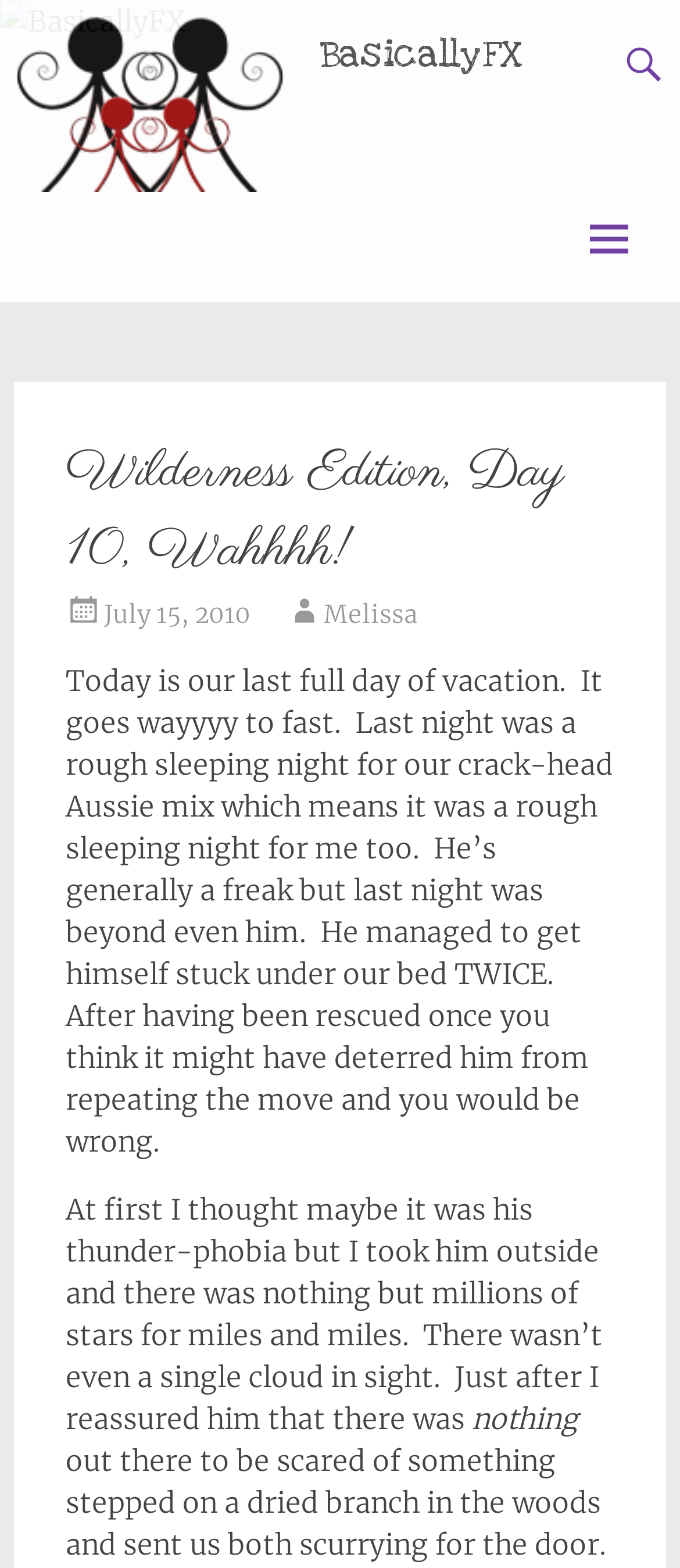Write an elaborate caption that captures the essence of the webpage.

The webpage appears to be a personal blog post titled "Wilderness Edition, Day 10, Wahhhh!" by Melissa, dated July 15, 2010. At the top-left corner, there is a logo image and a link to "BasicallyFX", which is also the title of the blog. Below the title, there is a header section with a large image spanning the entire width of the page.

In the main content area, there is a block of text that describes the author's last full day of vacation, mentioning that it went by quickly and that their Australian mix dog had a rough sleeping night, getting stuck under the bed twice. The text continues to describe the dog's behavior and the author's attempts to calm it down.

Above the main text, there is a link to "Skip to content" at the top-right corner, which suggests that the page may have additional content or navigation options. Overall, the webpage has a simple layout with a focus on the blog post's content.